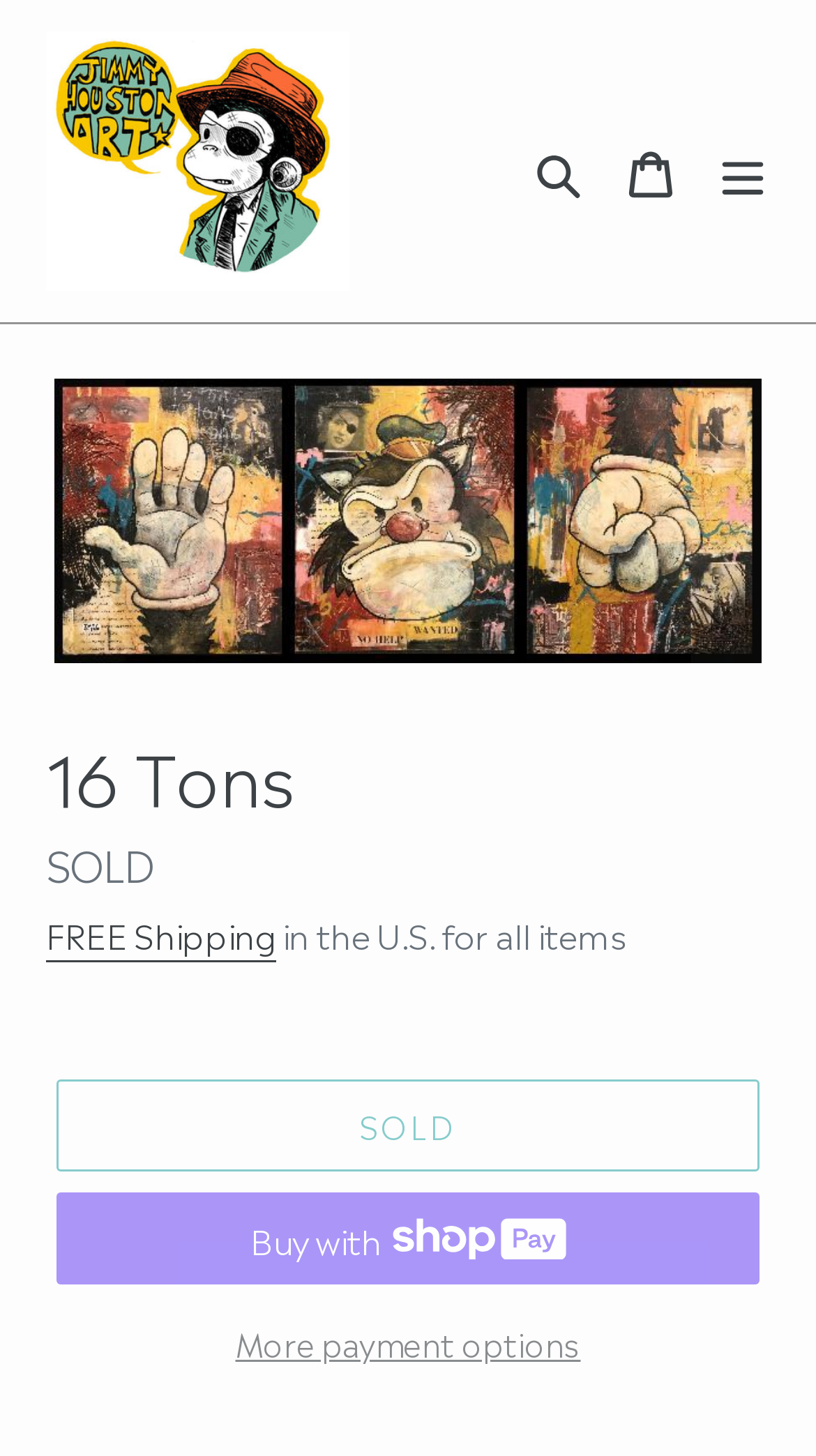What is the shipping policy?
Respond with a short answer, either a single word or a phrase, based on the image.

Free shipping in the U.S.